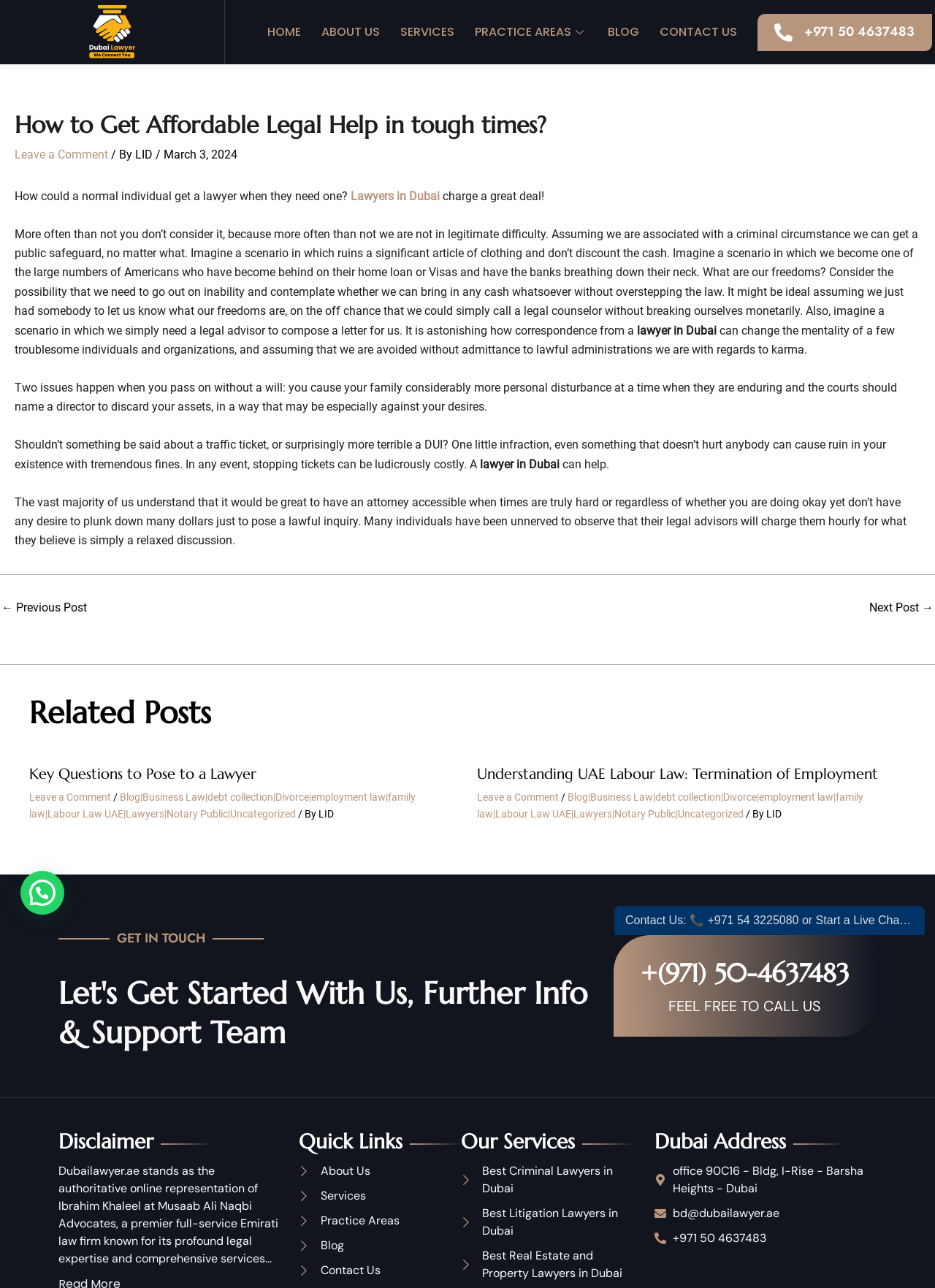What is the name of the law firm? Look at the image and give a one-word or short phrase answer.

Ibrahim Khaleel at Musaab Ali Naqbi Advocates